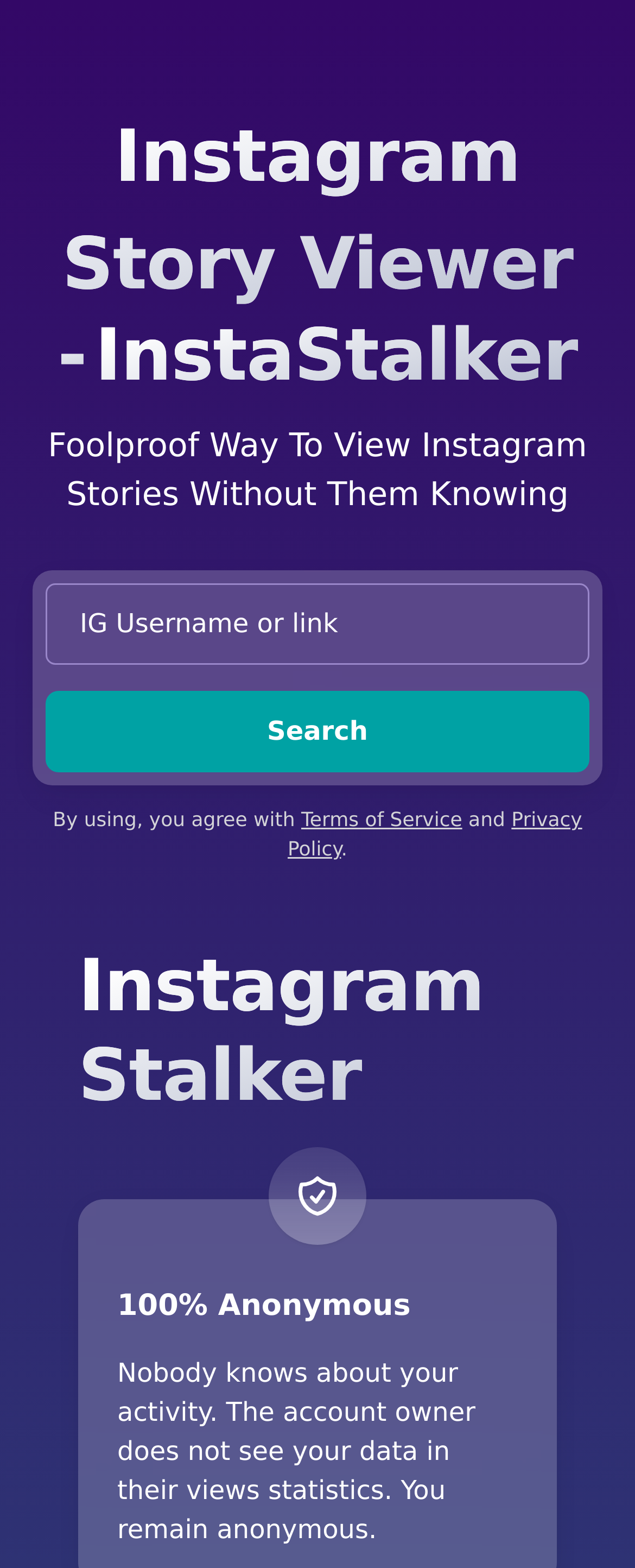Please find and generate the text of the main header of the webpage.

Instagram Story Viewer